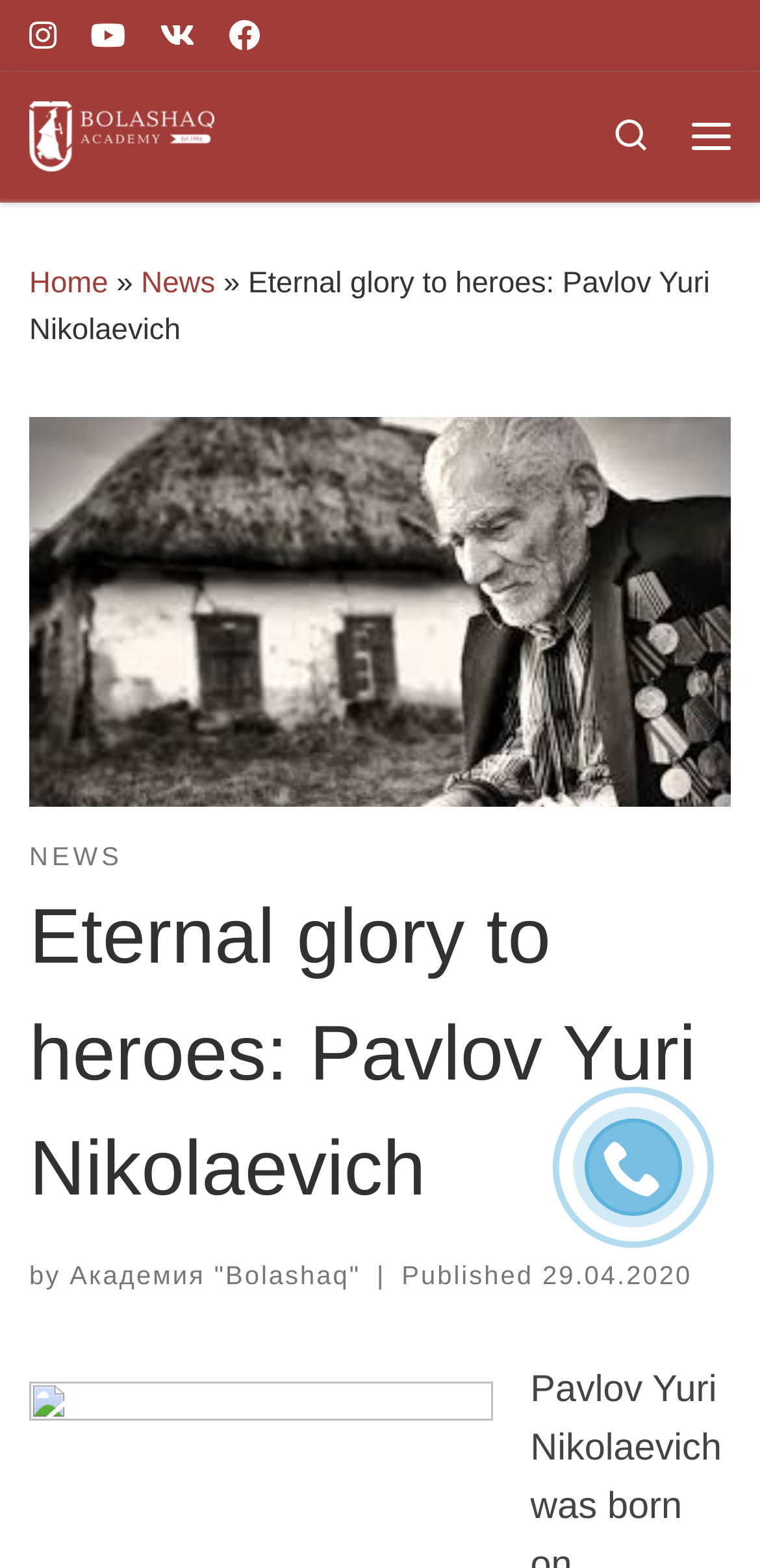Can you provide the bounding box coordinates for the element that should be clicked to implement the instruction: "View the article about Pavlov Yuri Nikolaevich"?

[0.038, 0.561, 0.962, 0.784]